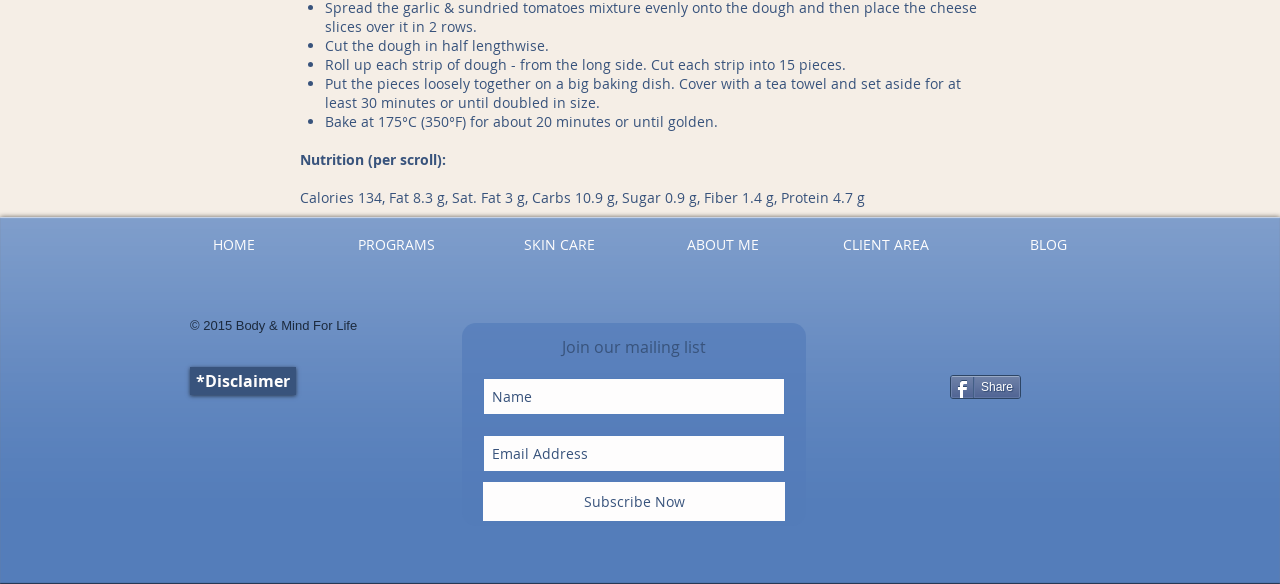Determine the bounding box coordinates for the area you should click to complete the following instruction: "Follow on Facebook".

[0.717, 0.545, 0.746, 0.608]